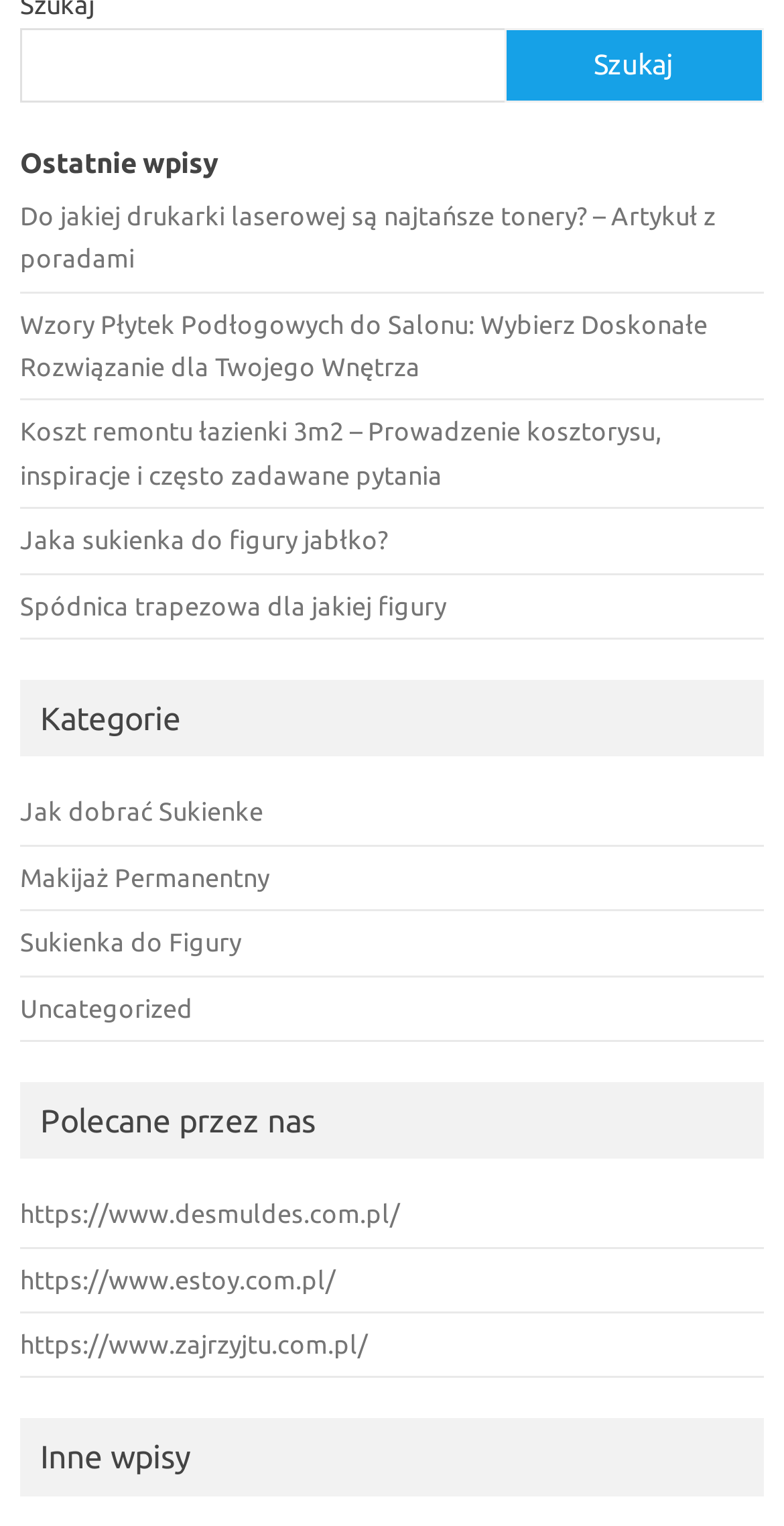How many recommended websites are listed? Observe the screenshot and provide a one-word or short phrase answer.

3